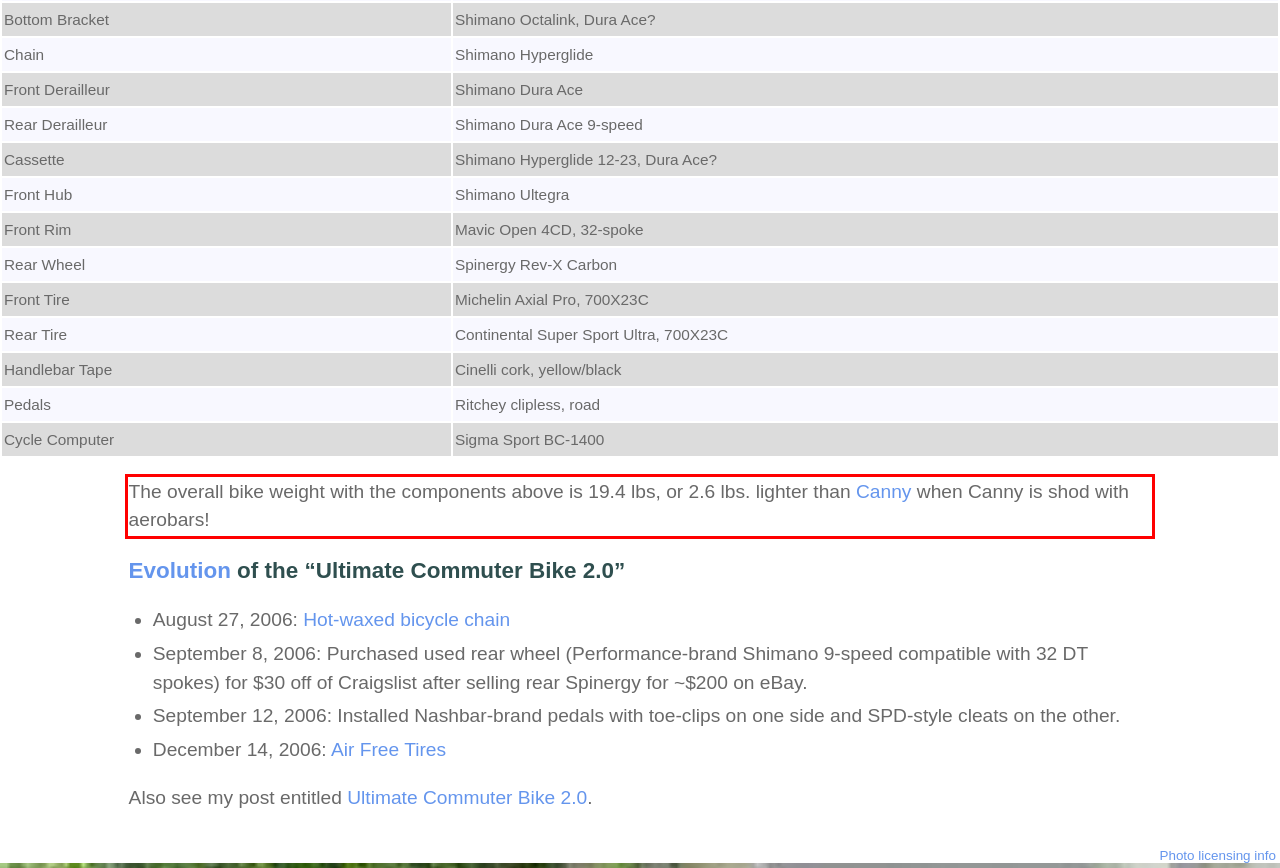Please perform OCR on the text within the red rectangle in the webpage screenshot and return the text content.

The overall bike weight with the components above is 19.4 lbs, or 2.6 lbs. lighter than Canny when Canny is shod with aerobars!